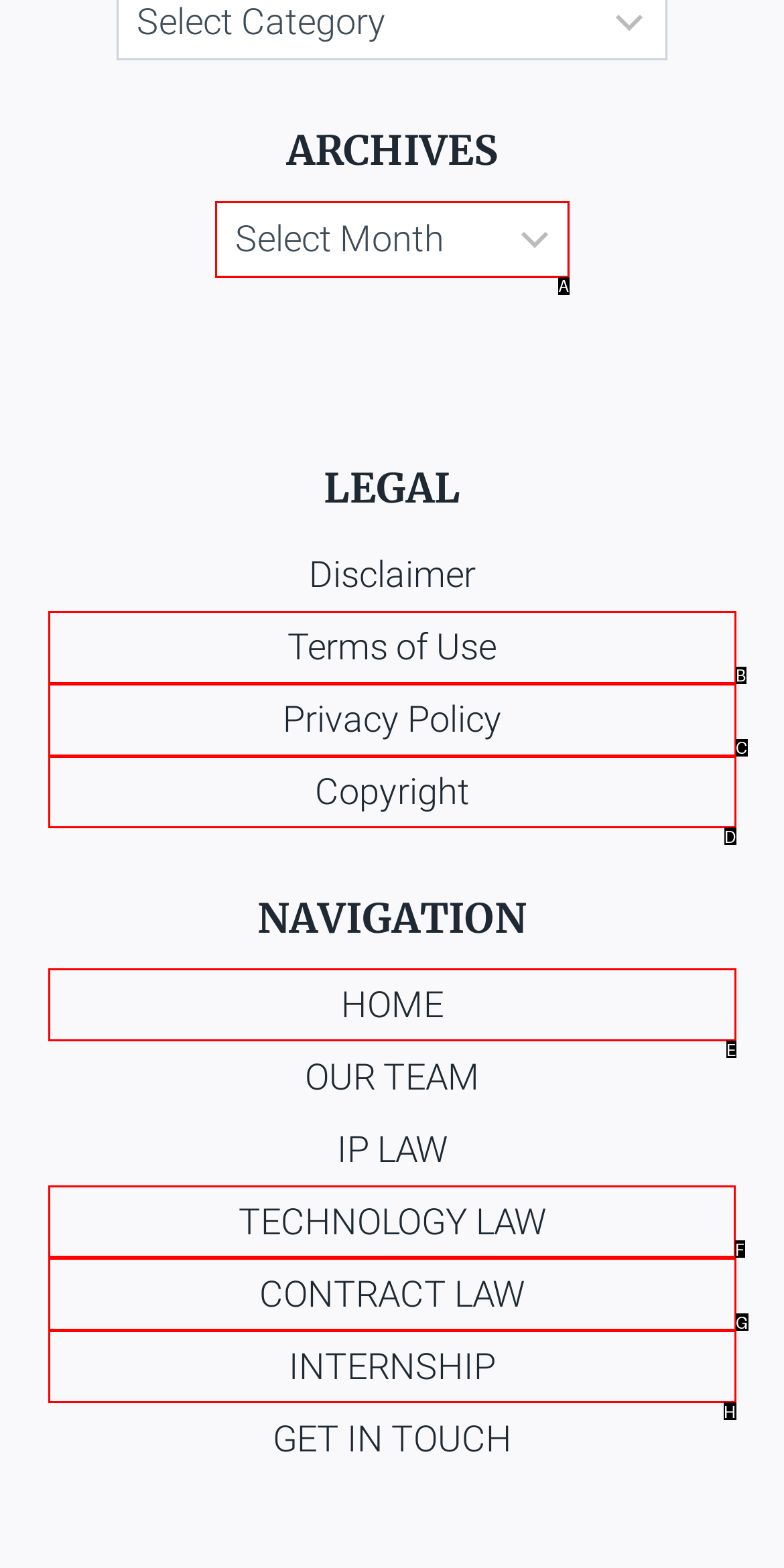Indicate which UI element needs to be clicked to fulfill the task: Learn about technology law
Answer with the letter of the chosen option from the available choices directly.

F